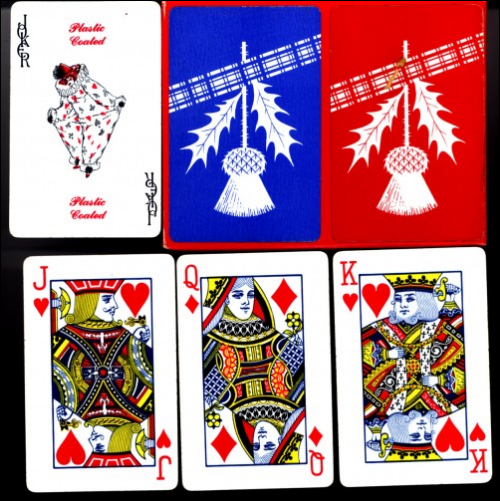Give a detailed account of the contents of the image.

The image showcases a set of playing cards, specifically featuring two cards in the top row and three in the bottom row. The top left card is adorned with a whimsical design, depicting a figure in a dress surrounded by hearts, with the text "Plastic Coated" prominently displayed. Next to it, on the right, the blue card stands out with a winter theme, featuring a design of holly leaves and an acorn, also marked "Plastic Coated." 

In the bottom row, we see three heart suit cards: the Jack (J) is presented on the far left, followed by the Queen (Q) in the center, and the King (K) on the right. All of these cards are characterized by their vibrant colors and detailed illustrations, showcasing traditional features typical of classic playing cards. This particular set is identified as belonging to the Steinhoff family, indicating a personal or familial significance. 

Overall, the image eloquently captures the charm and artistry of themed playing cards, evoking a sense of nostalgia for games played with friends and family.